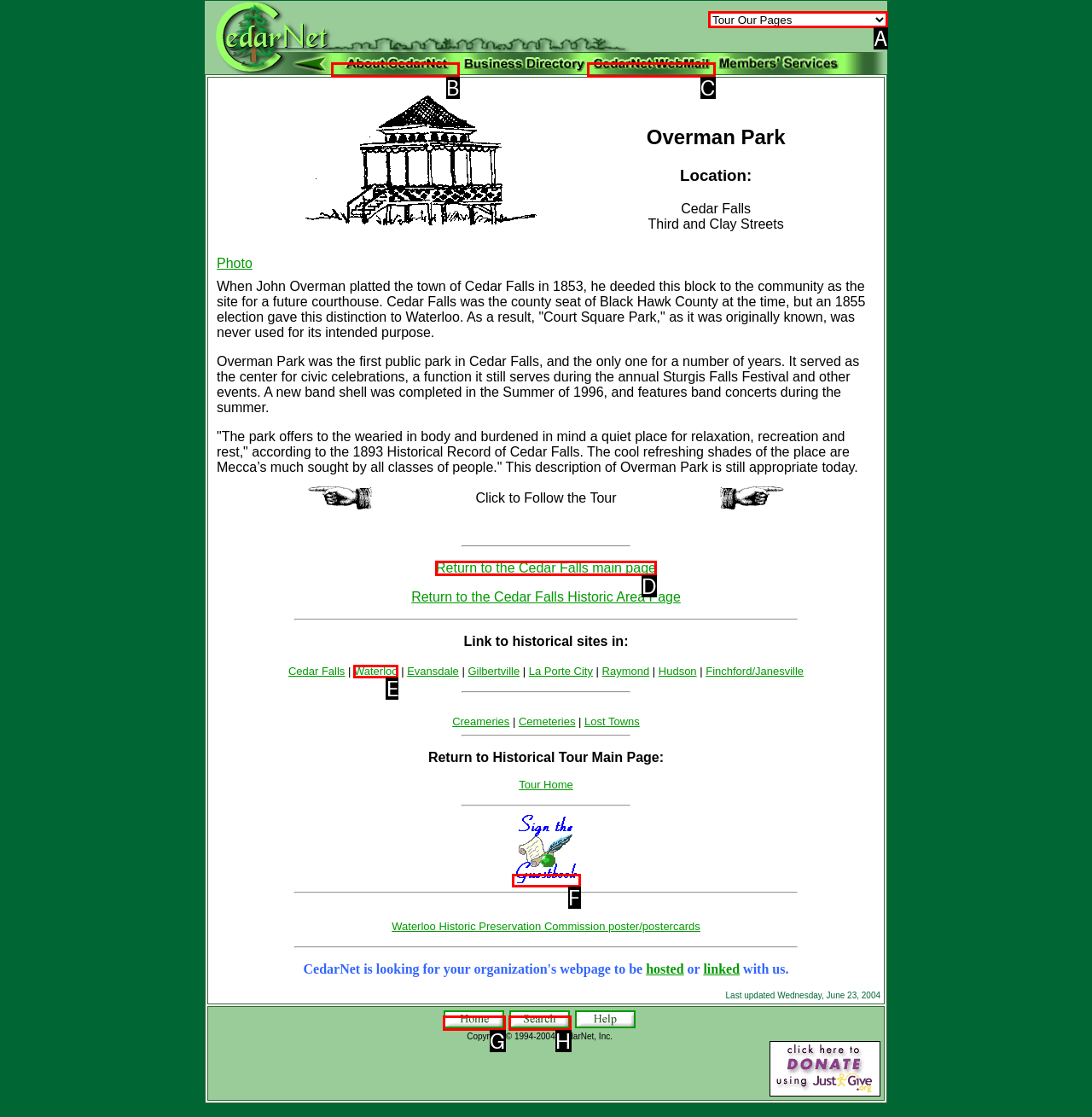Look at the highlighted elements in the screenshot and tell me which letter corresponds to the task: Click on the 'Return to the Cedar Falls main page' link.

D